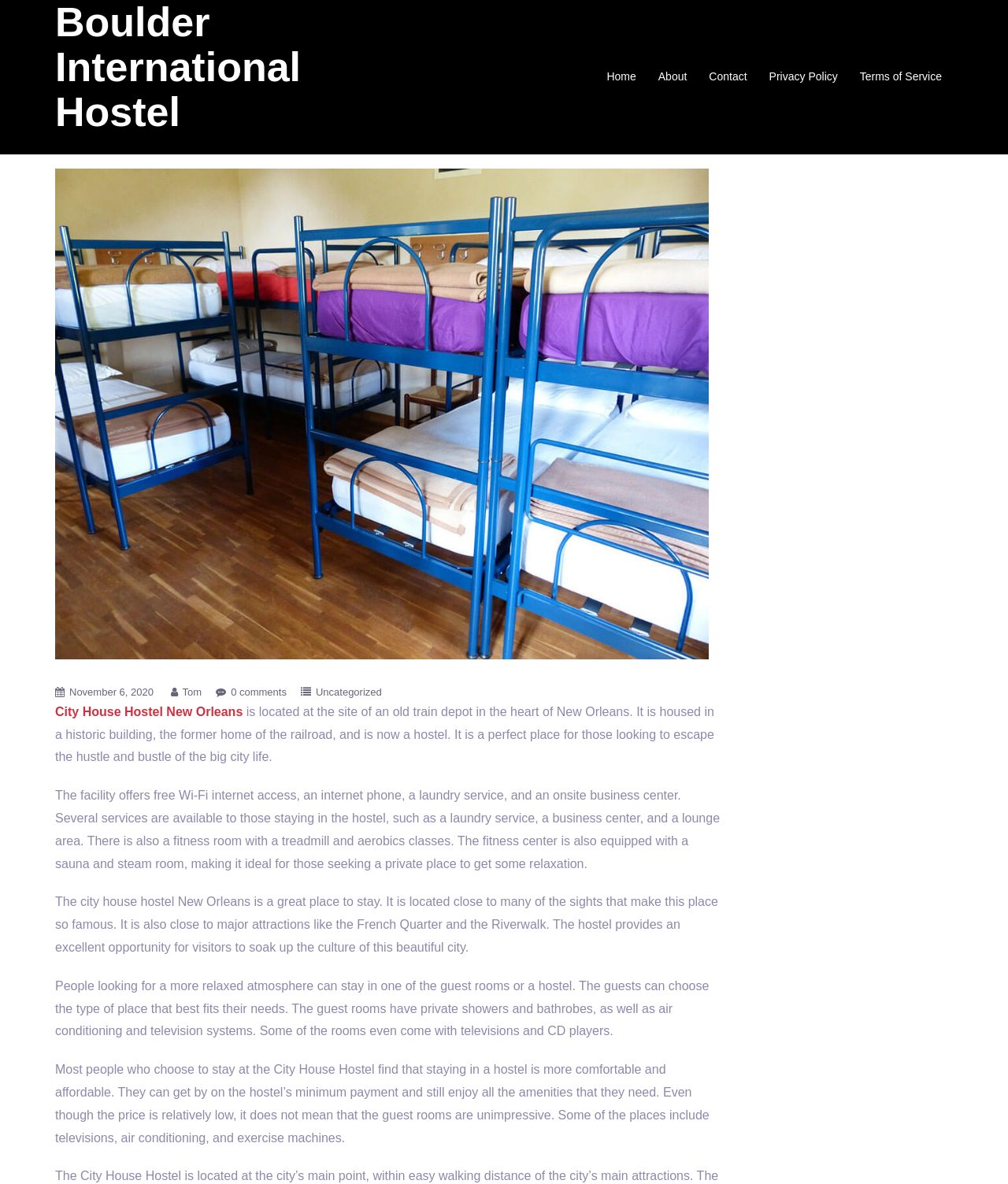Locate the bounding box coordinates of the element I should click to achieve the following instruction: "Learn about the hostel's facilities".

[0.055, 0.666, 0.714, 0.735]